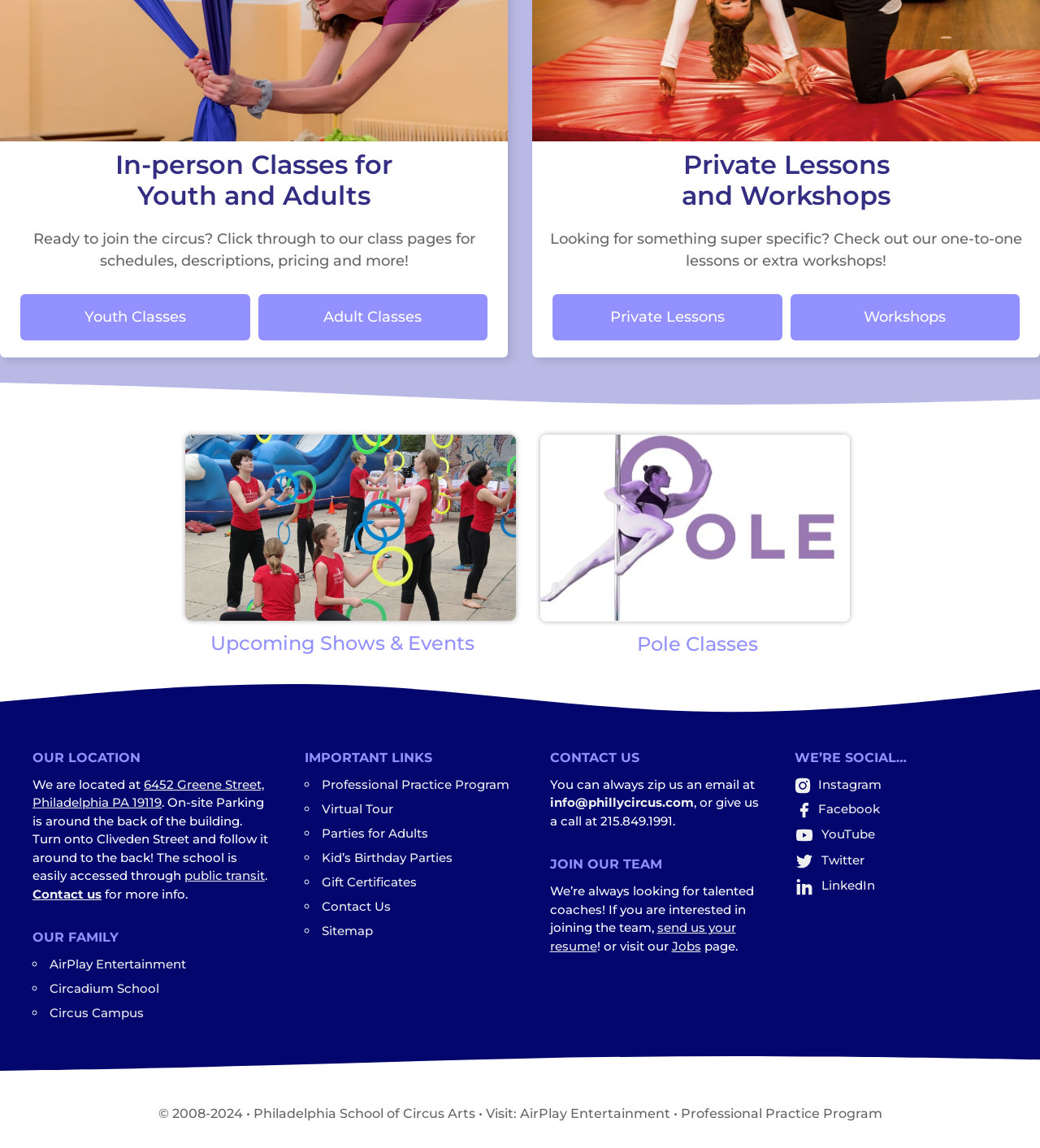Utilize the information from the image to answer the question in detail:
What social media platforms is the school on?

The webpage has a section 'WE’RE SOCIAL…' which lists the social media platforms the school is on, including Instagram, Facebook, YouTube, Twitter, and LinkedIn.